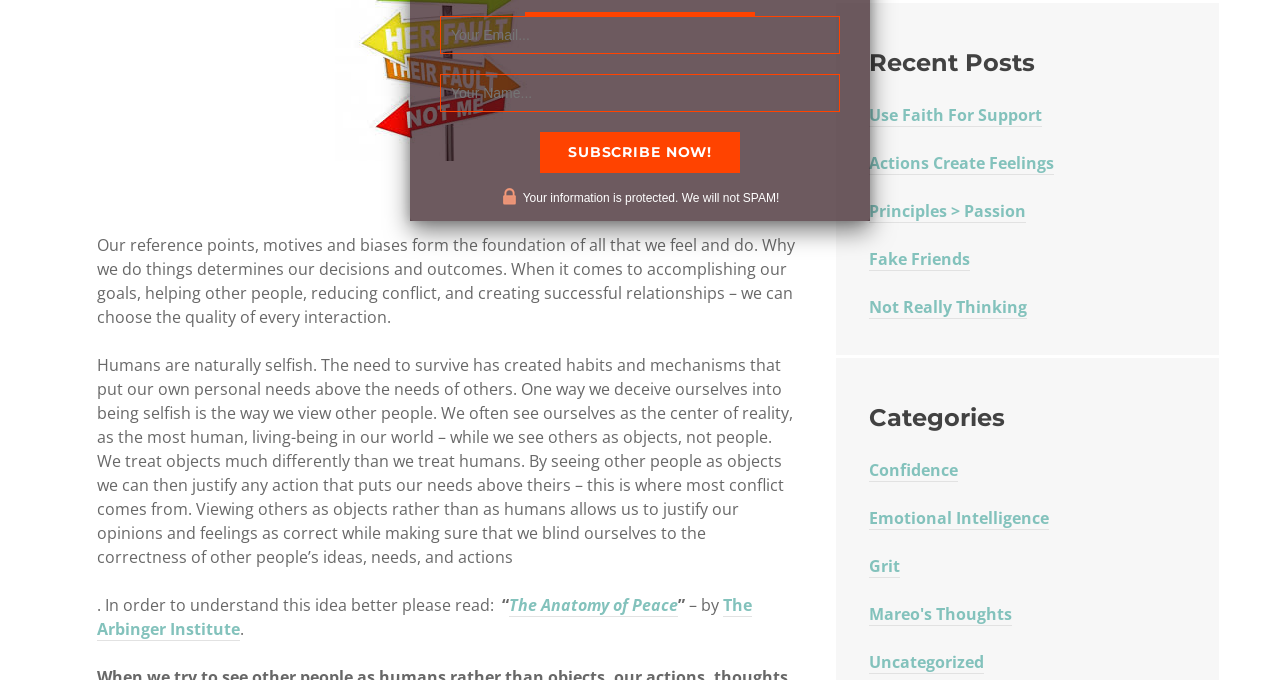Provide the bounding box coordinates of the HTML element this sentence describes: "Confidence".

[0.679, 0.675, 0.748, 0.708]